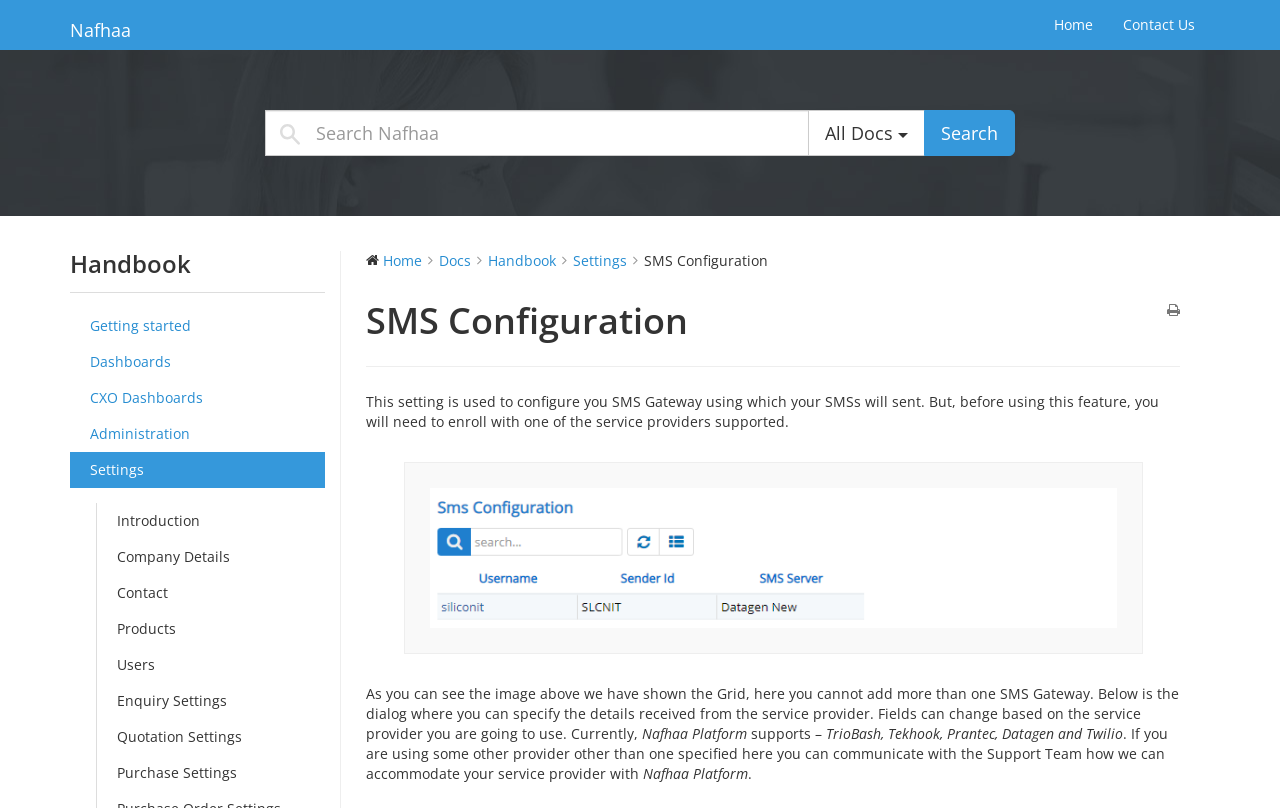How many SMS Gateways can be added?
Please answer the question with as much detail and depth as you can.

According to the image shown on the webpage, the Grid only allows adding one SMS Gateway.